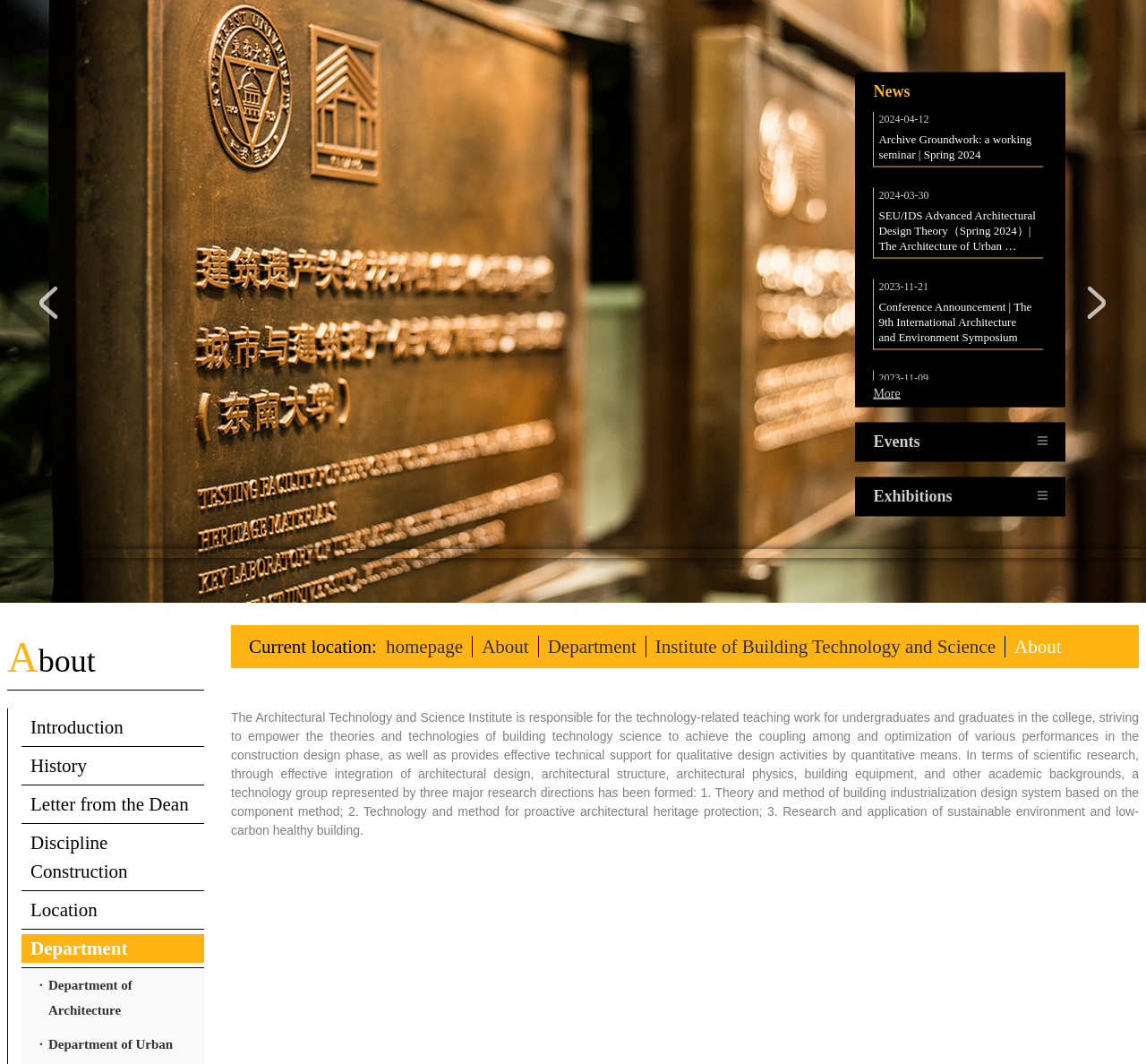Please specify the coordinates of the bounding box for the element that should be clicked to carry out this instruction: "Contact the college". The coordinates must be four float numbers between 0 and 1, formatted as [left, top, right, bottom].

[0.019, 0.95, 0.178, 0.986]